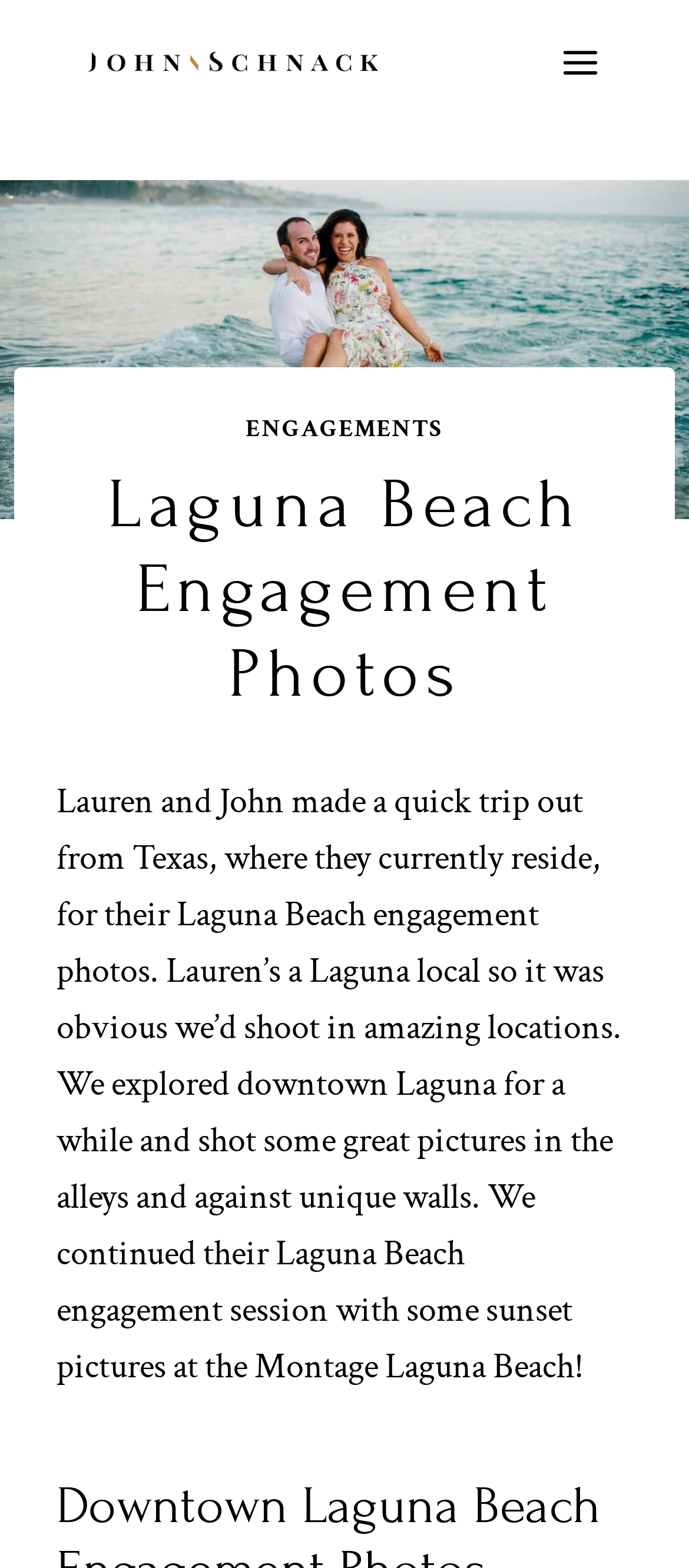Locate the primary headline on the webpage and provide its text.

Laguna Beach Engagement Photos